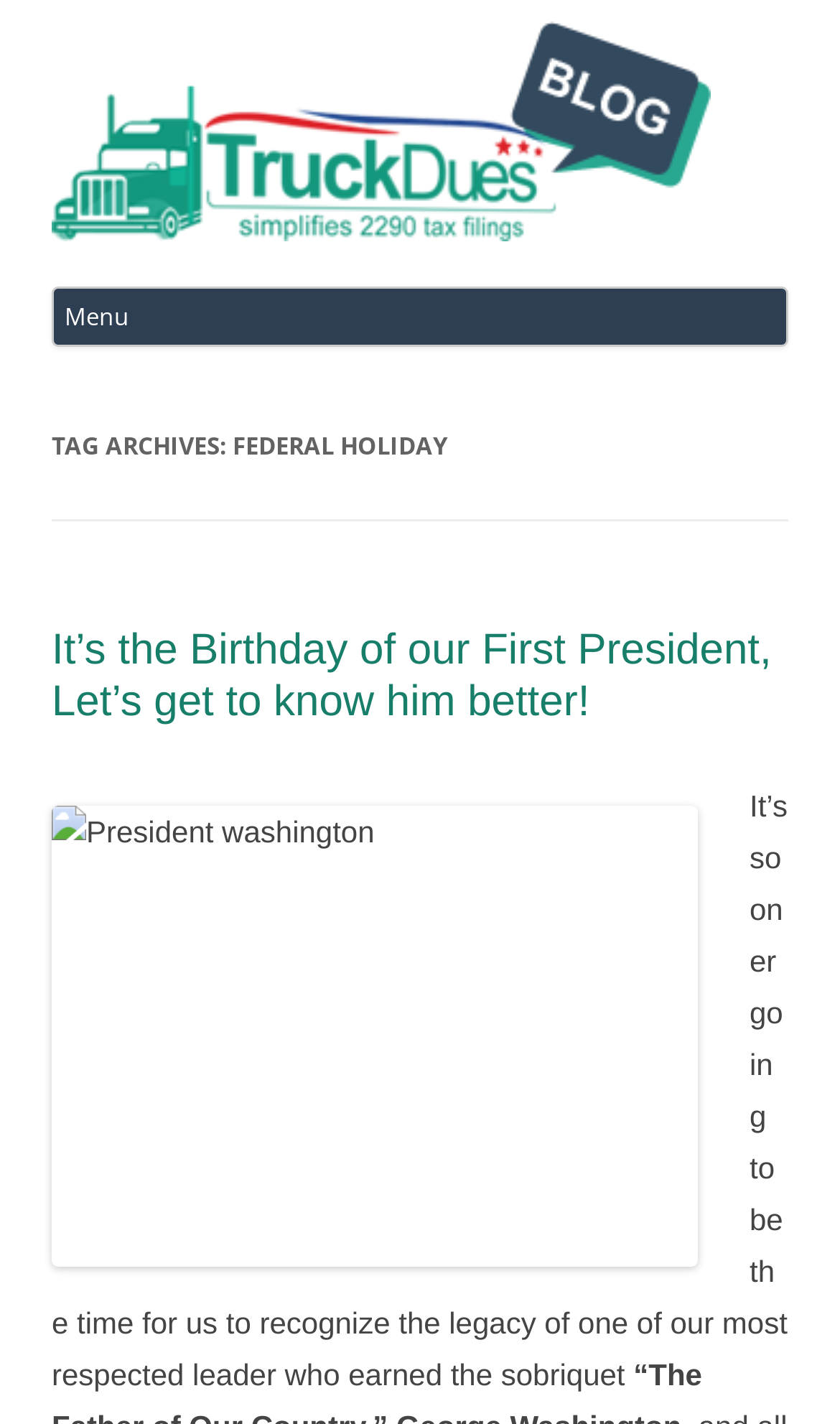Describe all the visual and textual components of the webpage comprehensively.

The webpage is about Federal Holiday, specifically focusing on the birthday of the first President of the United States. At the top, there is a heading that reads "TruckDues.com | To e-file vehicle use tax | Starts from $7.99", which is also a link. Below this, there is a button labeled "Menu" and a link to "Skip to content". 

On the left side, there is a header section that contains a heading "TAG ARCHIVES: FEDERAL HOLIDAY". Below this, there is another heading that reads "It’s the Birthday of our First President, Let’s get to know him better!", which is also a link. 

To the right of this heading, there is an image of President Washington. Below the image, there is a block of text that discusses the legacy of the first President, mentioning that it's soon time to recognize his achievements.